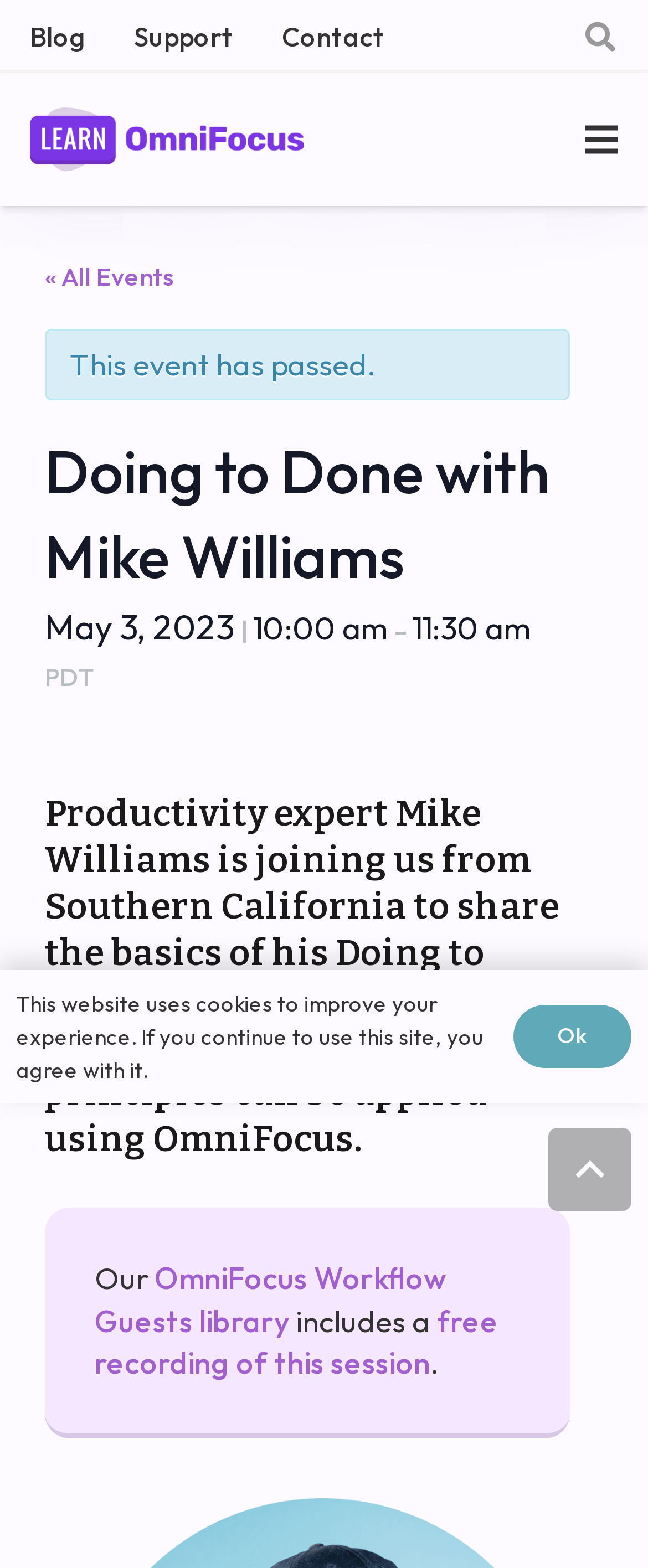Locate the bounding box coordinates of the element I should click to achieve the following instruction: "View 'OmniFocus Workflow Guests library'".

[0.146, 0.803, 0.69, 0.854]